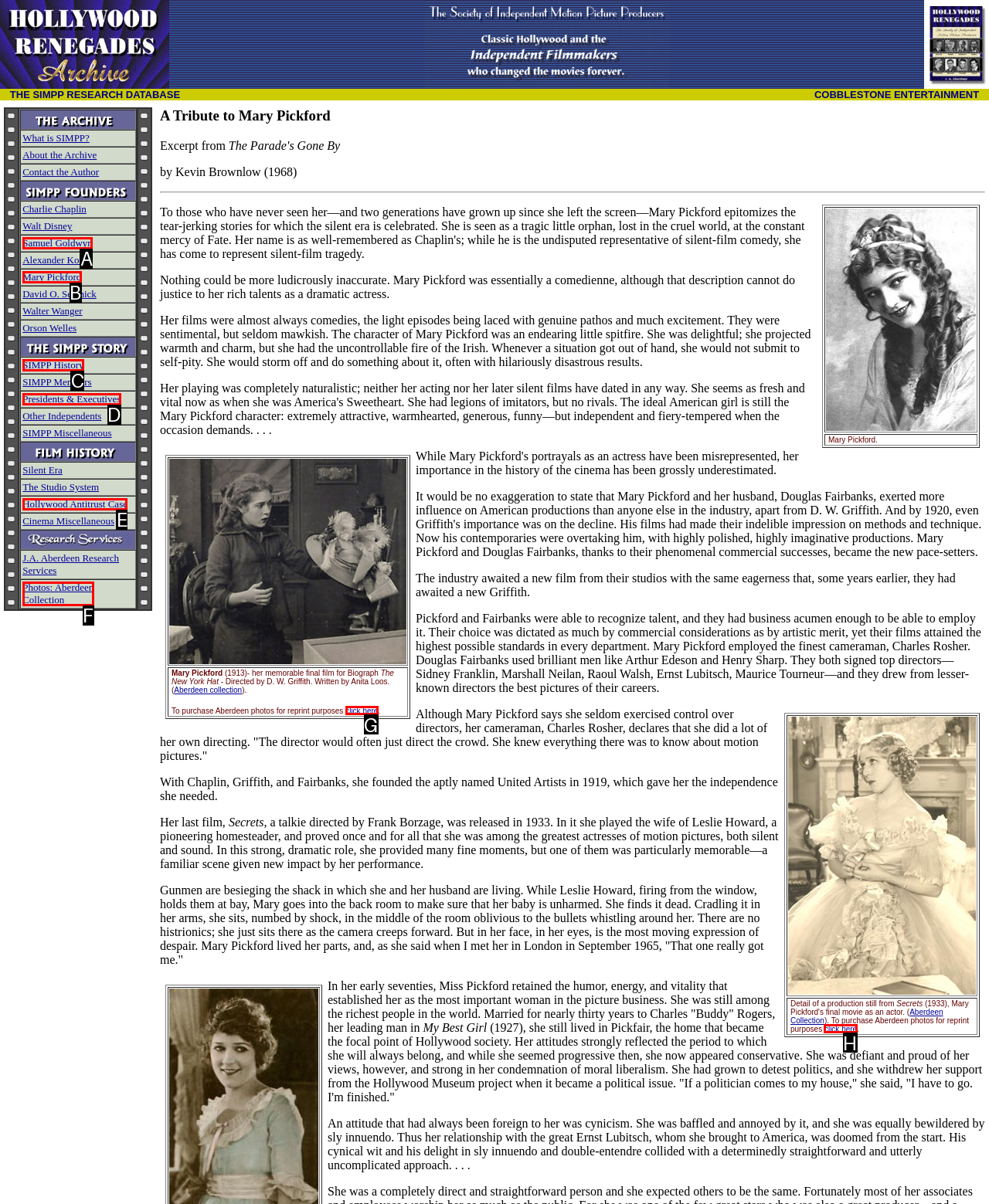Select the letter of the HTML element that best fits the description: Hollywood Antitrust Case
Answer with the corresponding letter from the provided choices.

E